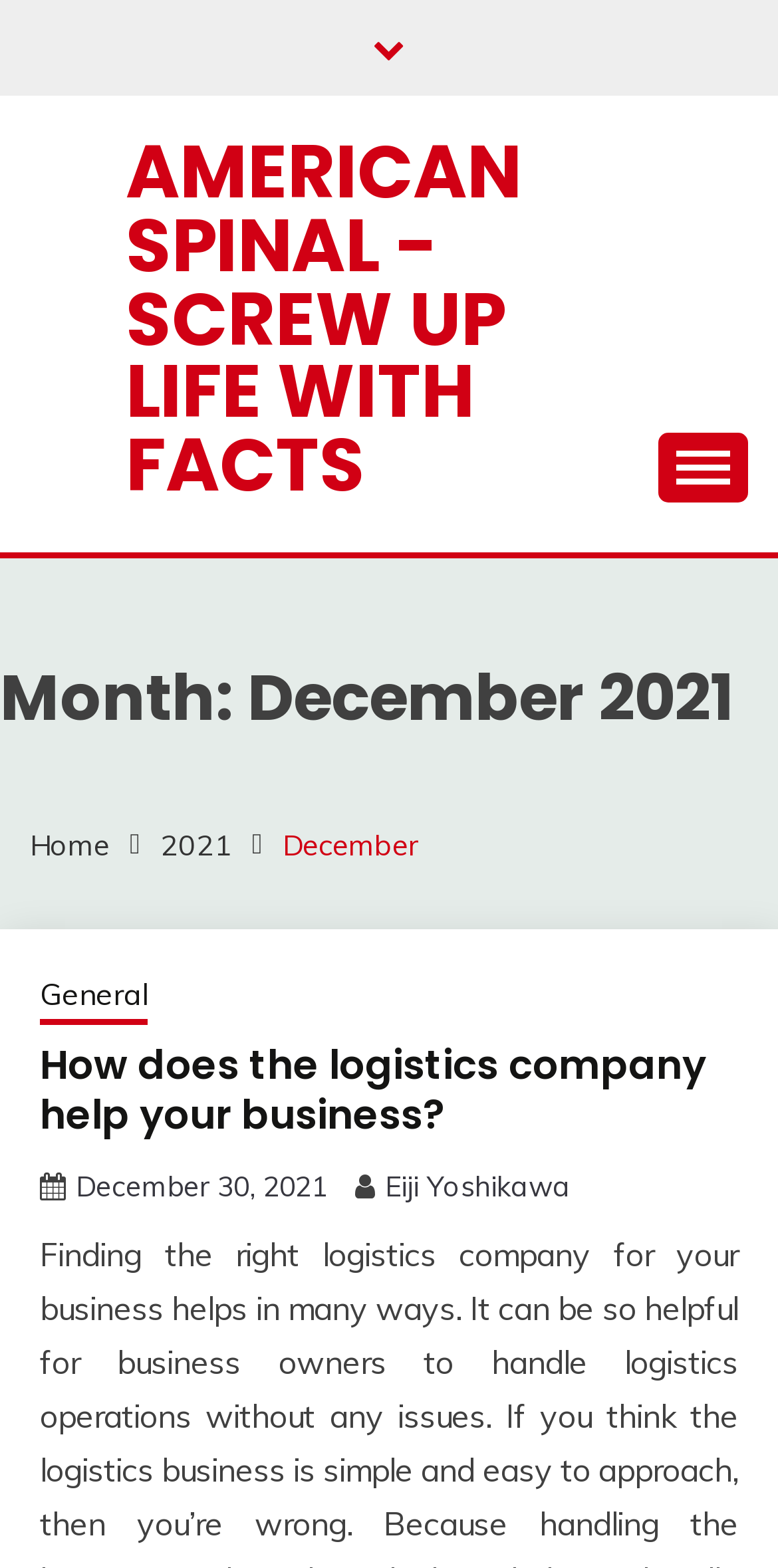From the element description: "Home", extract the bounding box coordinates of the UI element. The coordinates should be expressed as four float numbers between 0 and 1, in the order [left, top, right, bottom].

[0.038, 0.528, 0.141, 0.551]